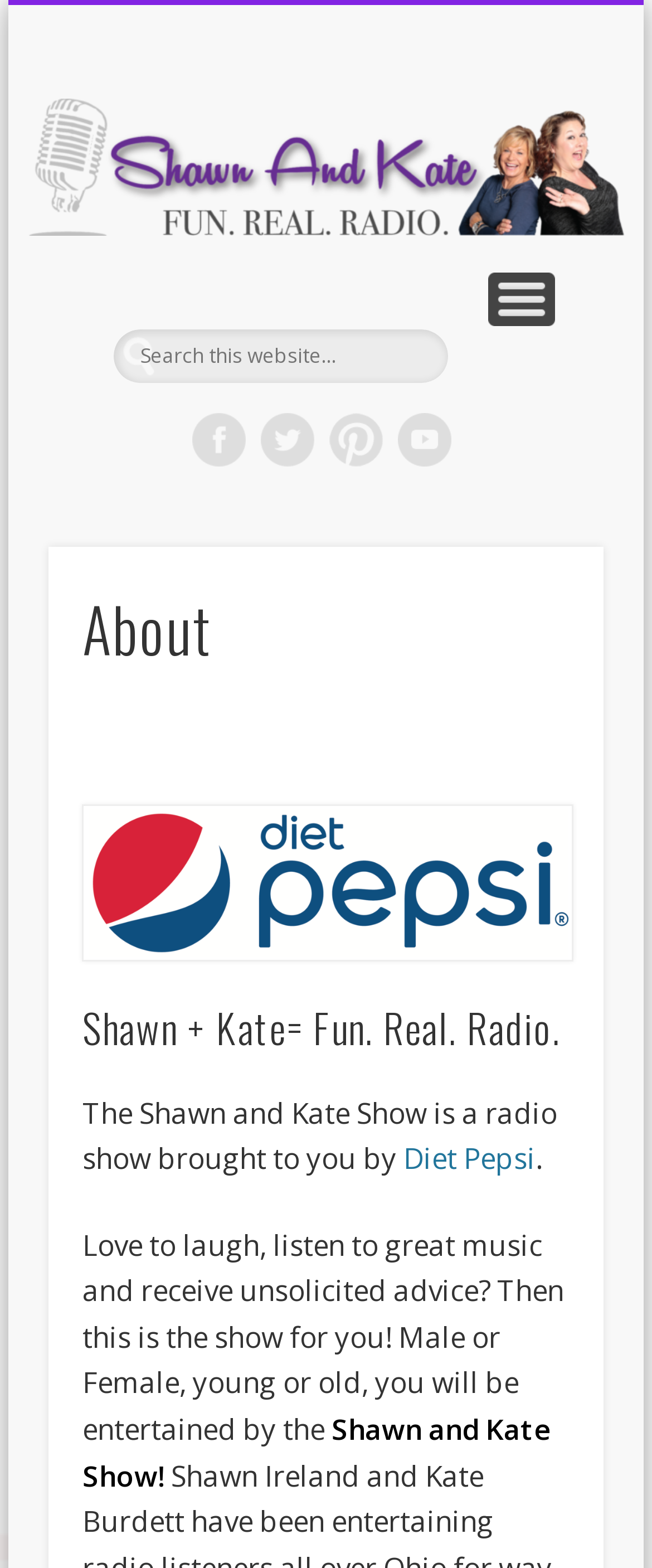What is the tone of the radio show?
Please look at the screenshot and answer in one word or a short phrase.

Fun and Real